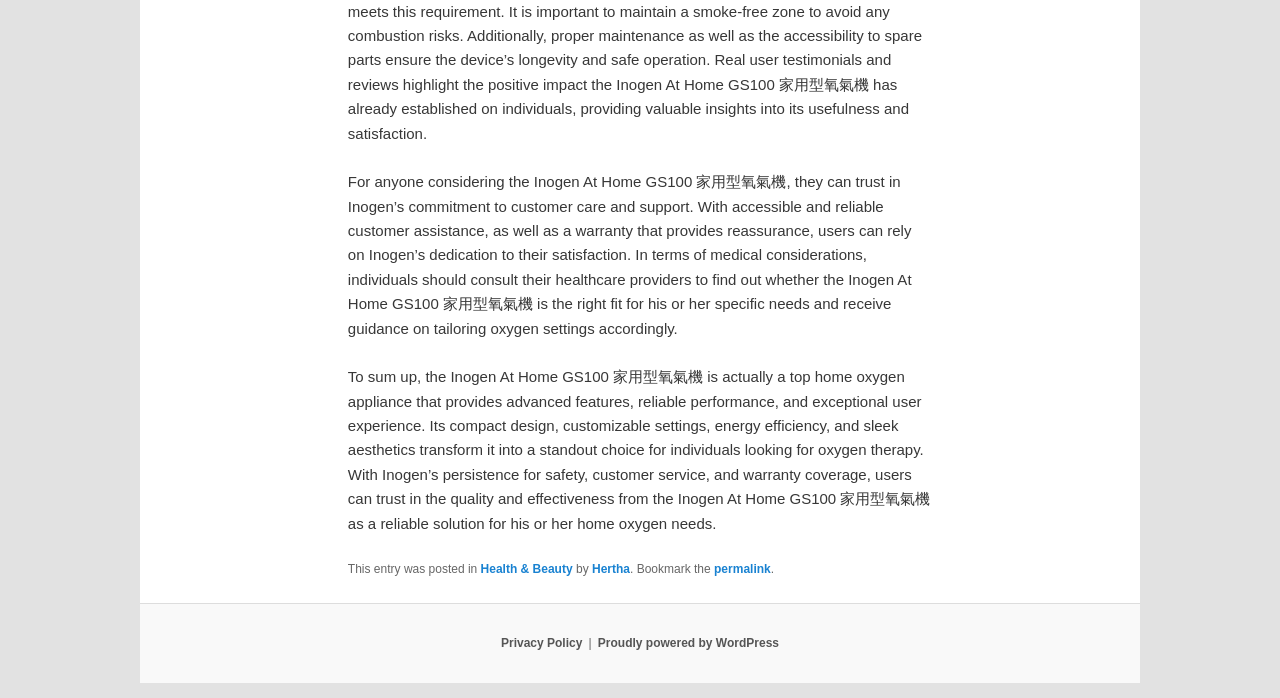Please determine the bounding box coordinates for the element with the description: "Hertha".

[0.462, 0.806, 0.492, 0.826]